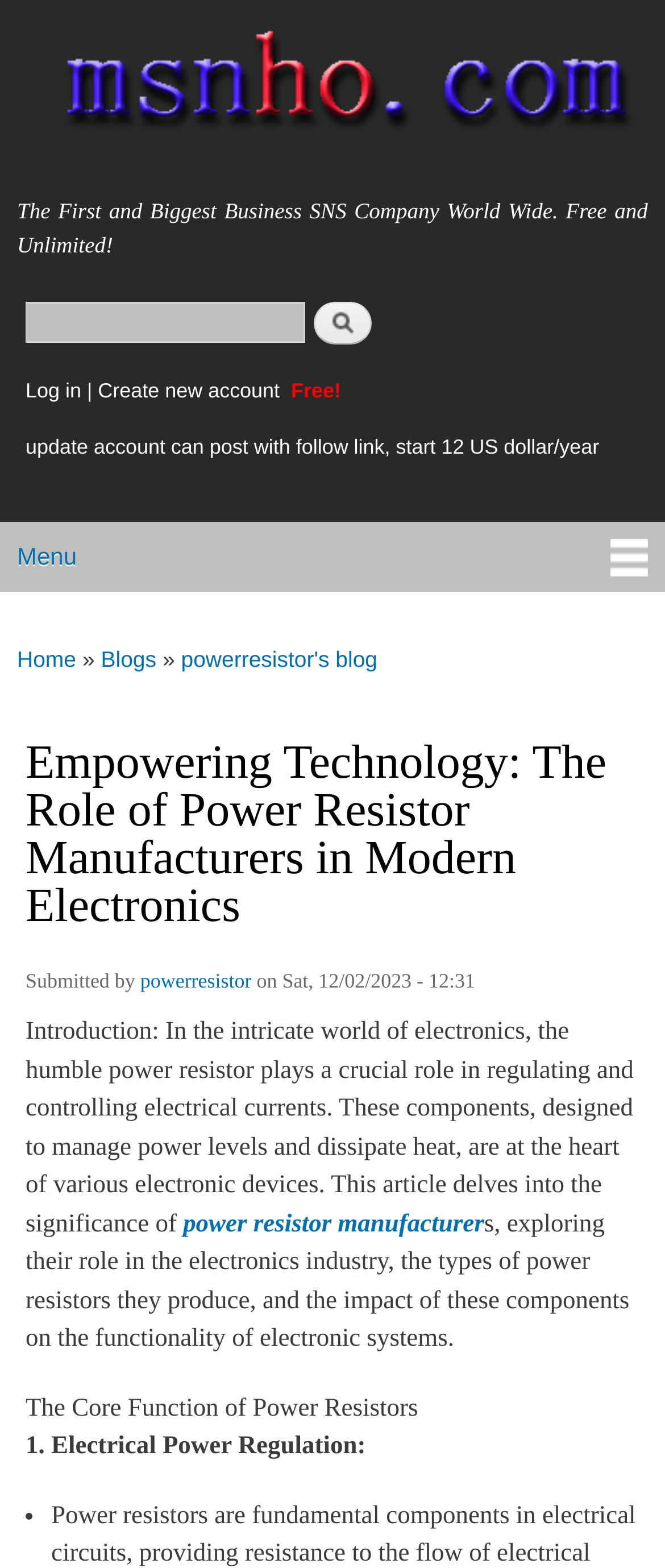Based on the image, give a detailed response to the question: What is the author of the article?

The author of the article is mentioned at the bottom of the webpage, where it says 'Submitted by powerresistor'.